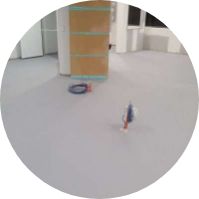Describe all the important aspects and details of the image.

The image depicts a newly laid epoxy flooring surface, showcasing a smooth and uniform gray finish that serves as an ideal base for any interior design. In the foreground, two small cones are positioned on the floor, likely used for marking or safety during the ongoing work or installation process. Surrounding the cones, a coil of wiring adds a touch of industrial texture, indicative of the features that may accompany modern flooring installations. The background hints at a spacious area, with large windows and wall features, emphasizing the potential for natural light to complement the flooring's aesthetic. This image aligns with FloorWorx's commitment to enhancing home interiors through exquisite flooring solutions, showcasing how epoxy can contribute to both functionality and style in residential spaces.